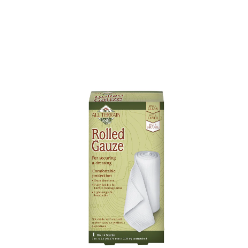Answer the following inquiry with a single word or phrase:
Where is this product located on the retailer's webpage?

Recently Viewed section